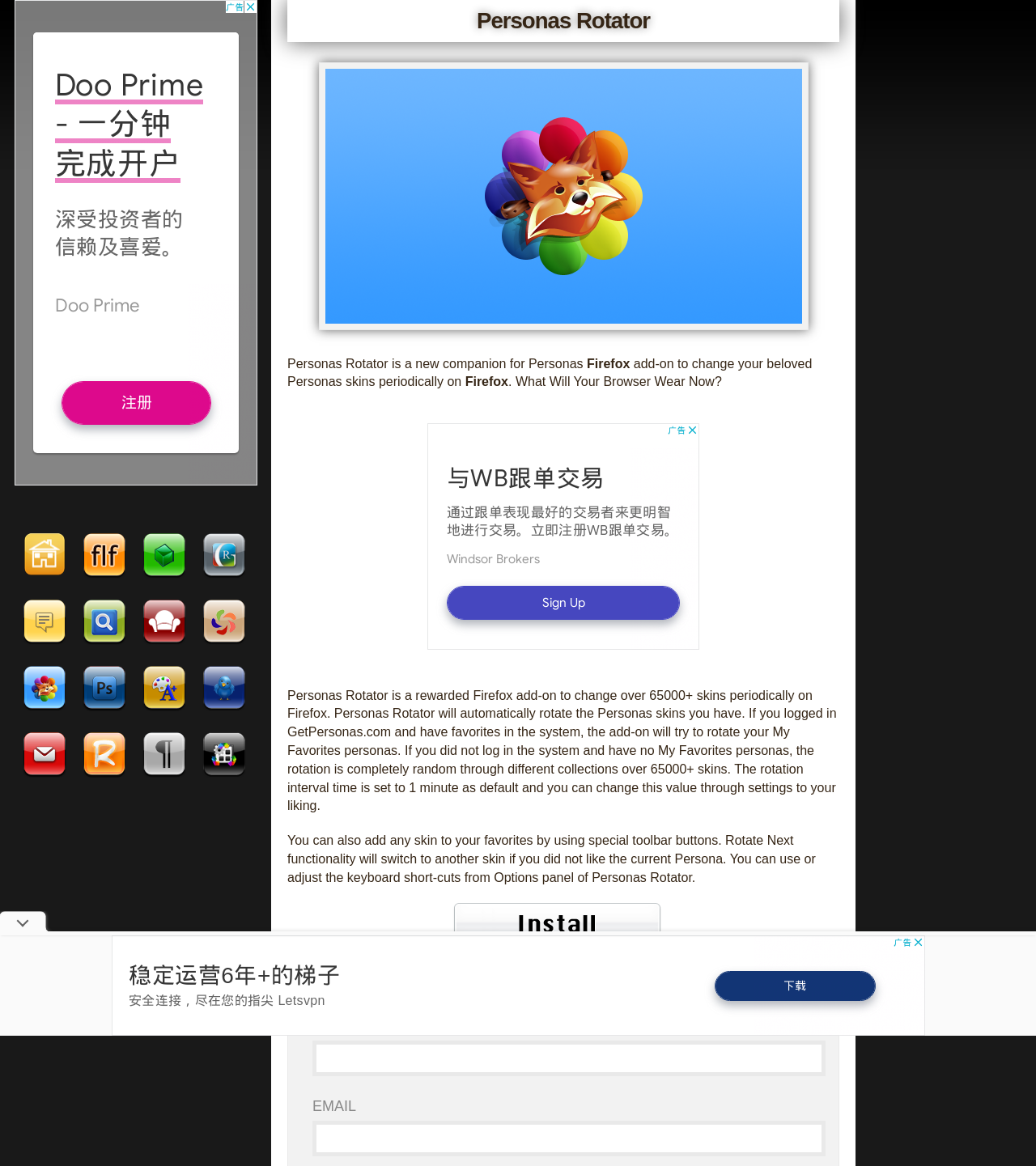What is the default rotation interval time?
Give a one-word or short-phrase answer derived from the screenshot.

1 minute